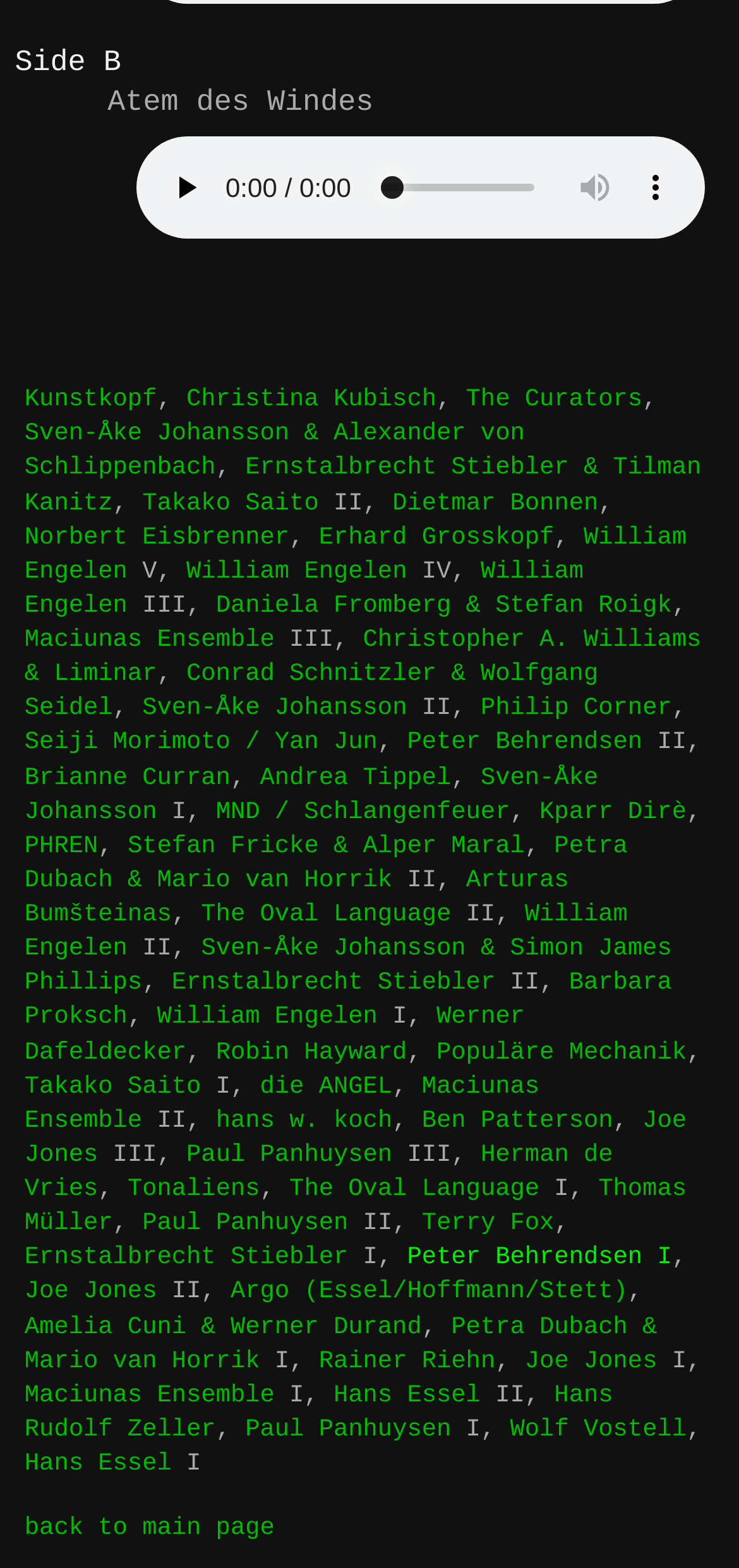Provide a one-word or short-phrase response to the question:
What is the orientation of the slider 'audio time scrubber'?

horizontal